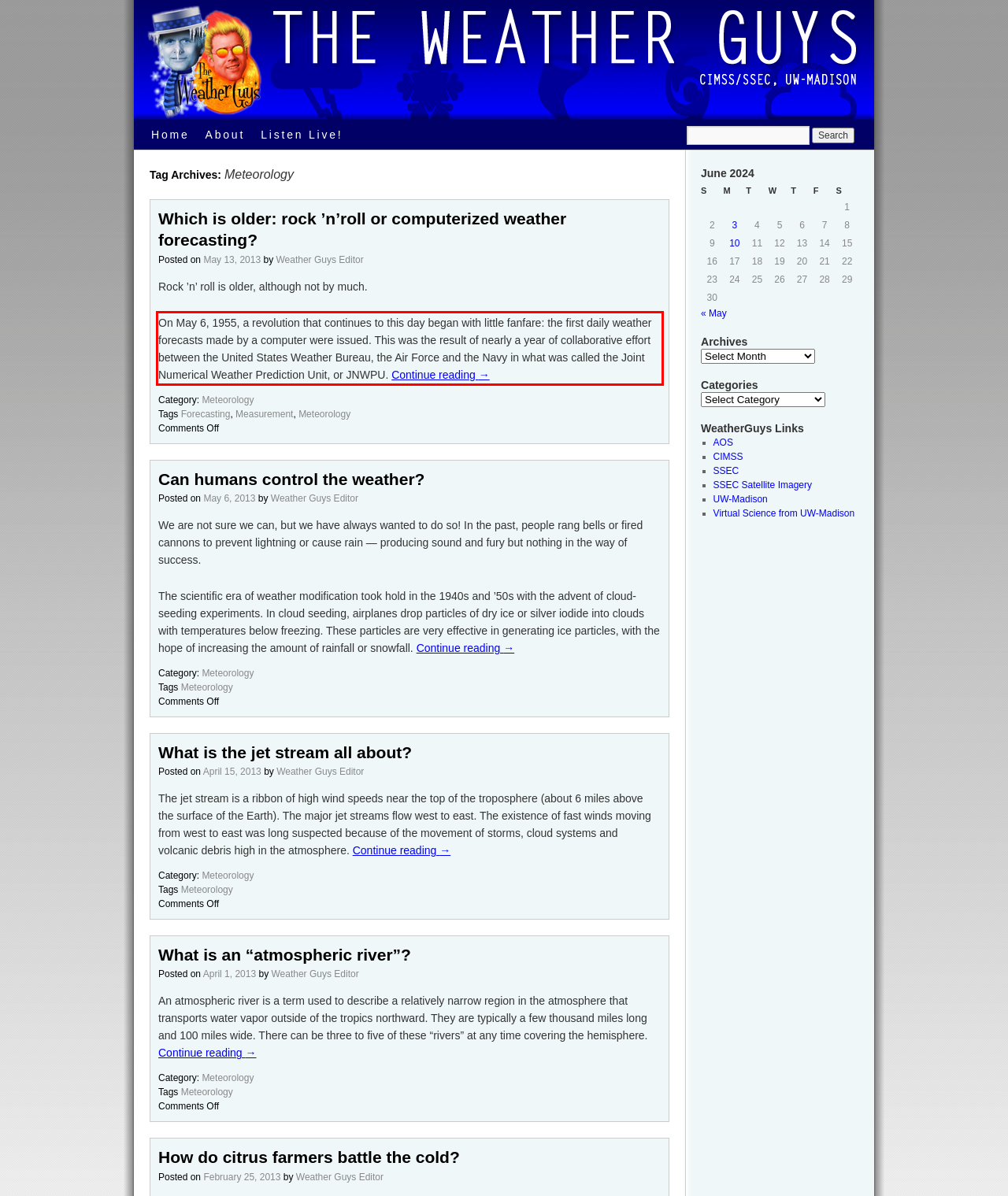Please identify and extract the text from the UI element that is surrounded by a red bounding box in the provided webpage screenshot.

On May 6, 1955, a revolution that continues to this day began with little fanfare: the first daily weather forecasts made by a computer were issued. This was the result of nearly a year of collaborative effort between the United States Weather Bureau, the Air Force and the Navy in what was called the Joint Numerical Weather Prediction Unit, or JNWPU. Continue reading →